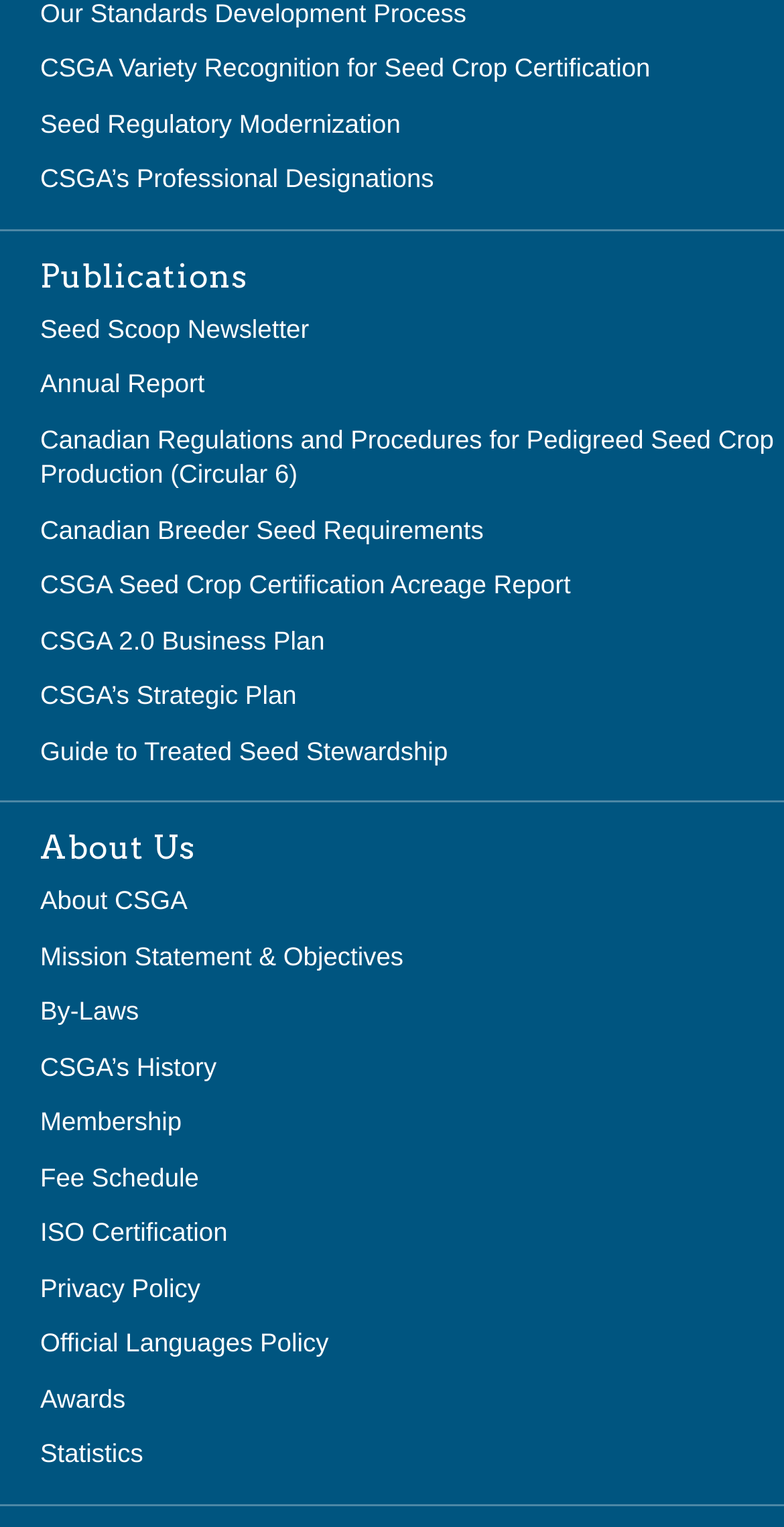Using the element description provided, determine the bounding box coordinates in the format (top-left x, top-left y, bottom-right x, bottom-right y). Ensure that all values are floating point numbers between 0 and 1. Element description: About Model UN

None